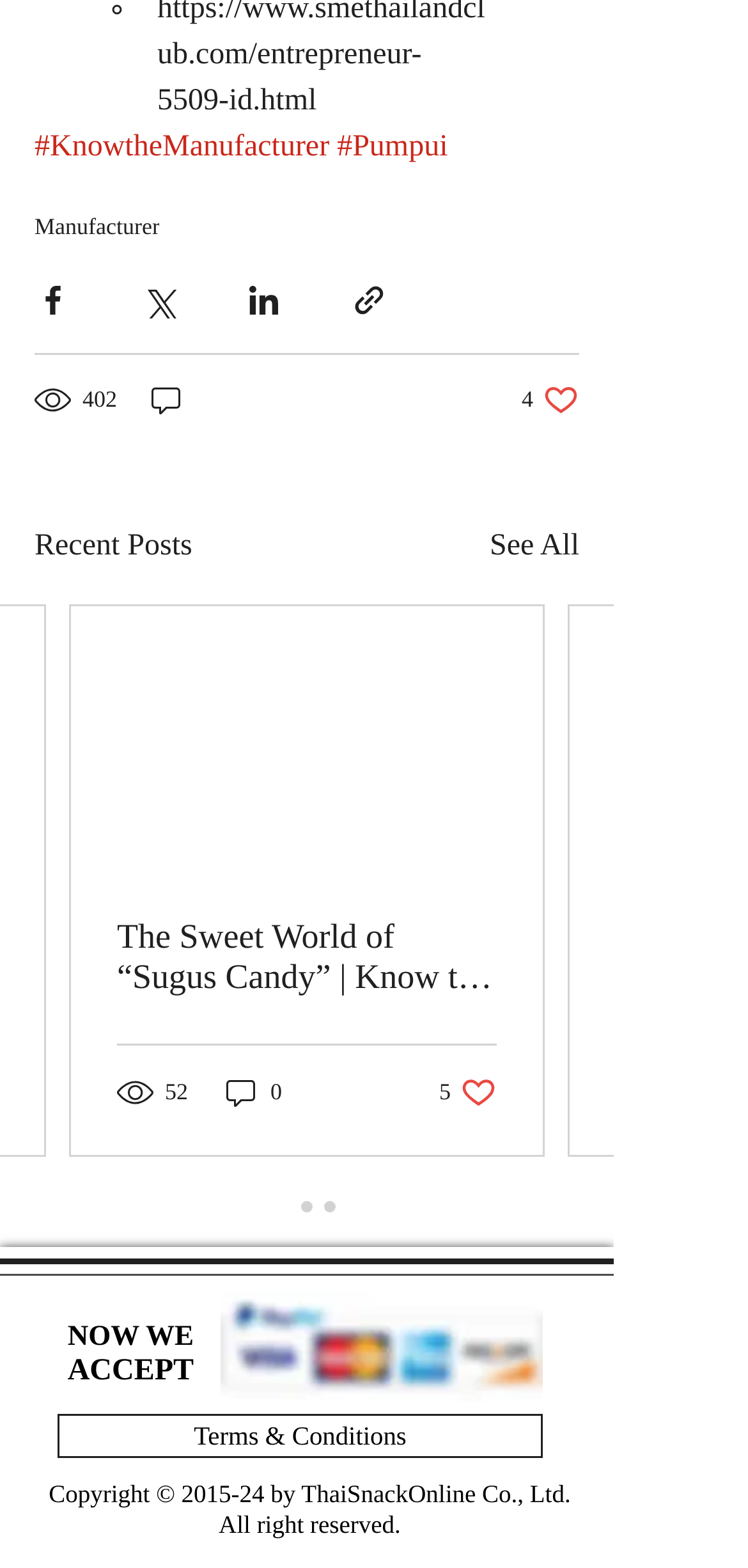Determine the bounding box coordinates of the area to click in order to meet this instruction: "Explore Entertainment news".

None